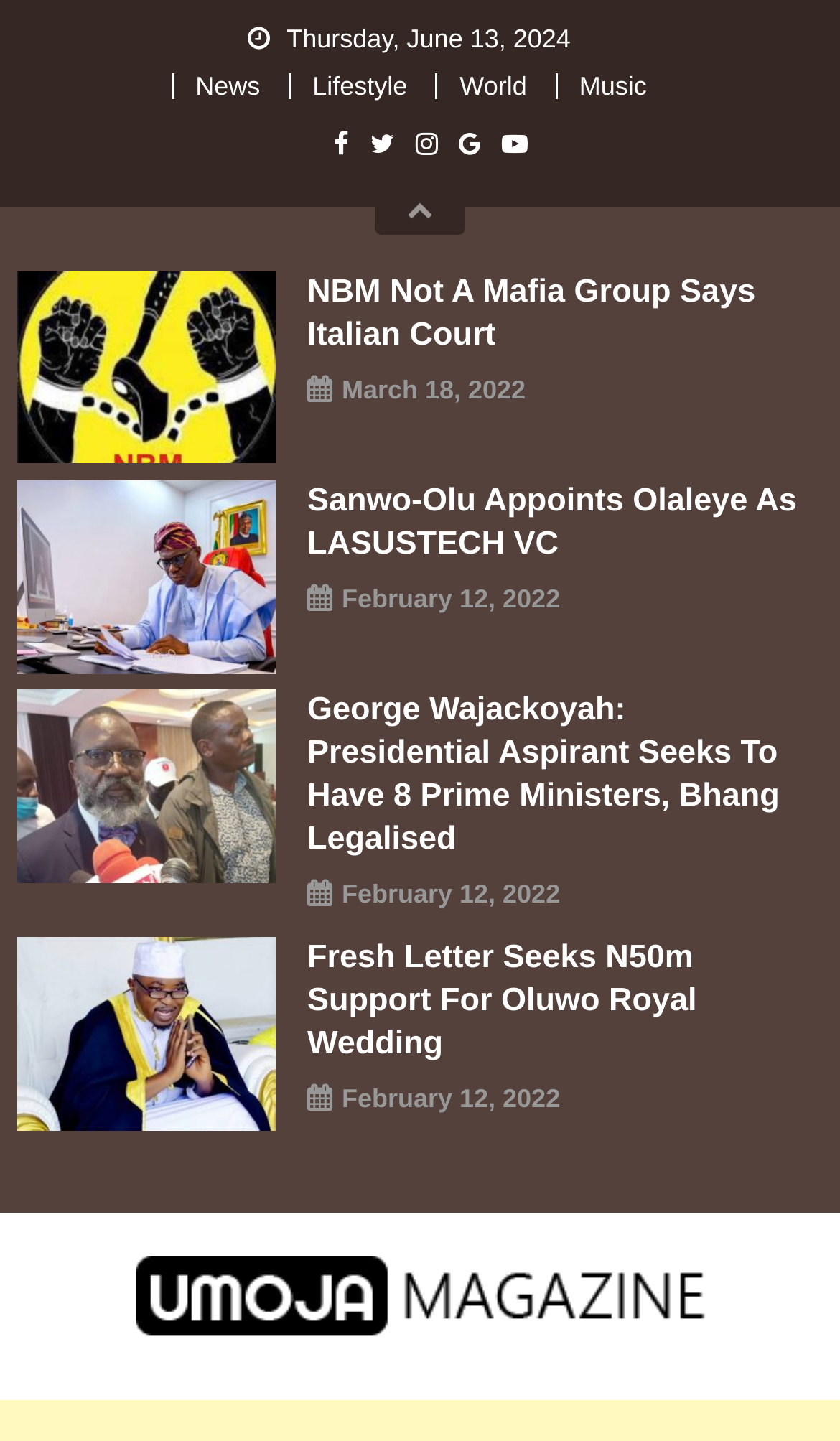Provide a thorough and detailed response to the question by examining the image: 
What are the categories of news on this webpage?

I found the categories by looking at the links at the top of the webpage, which are labeled 'News', 'Lifestyle', 'World', and 'Music'.